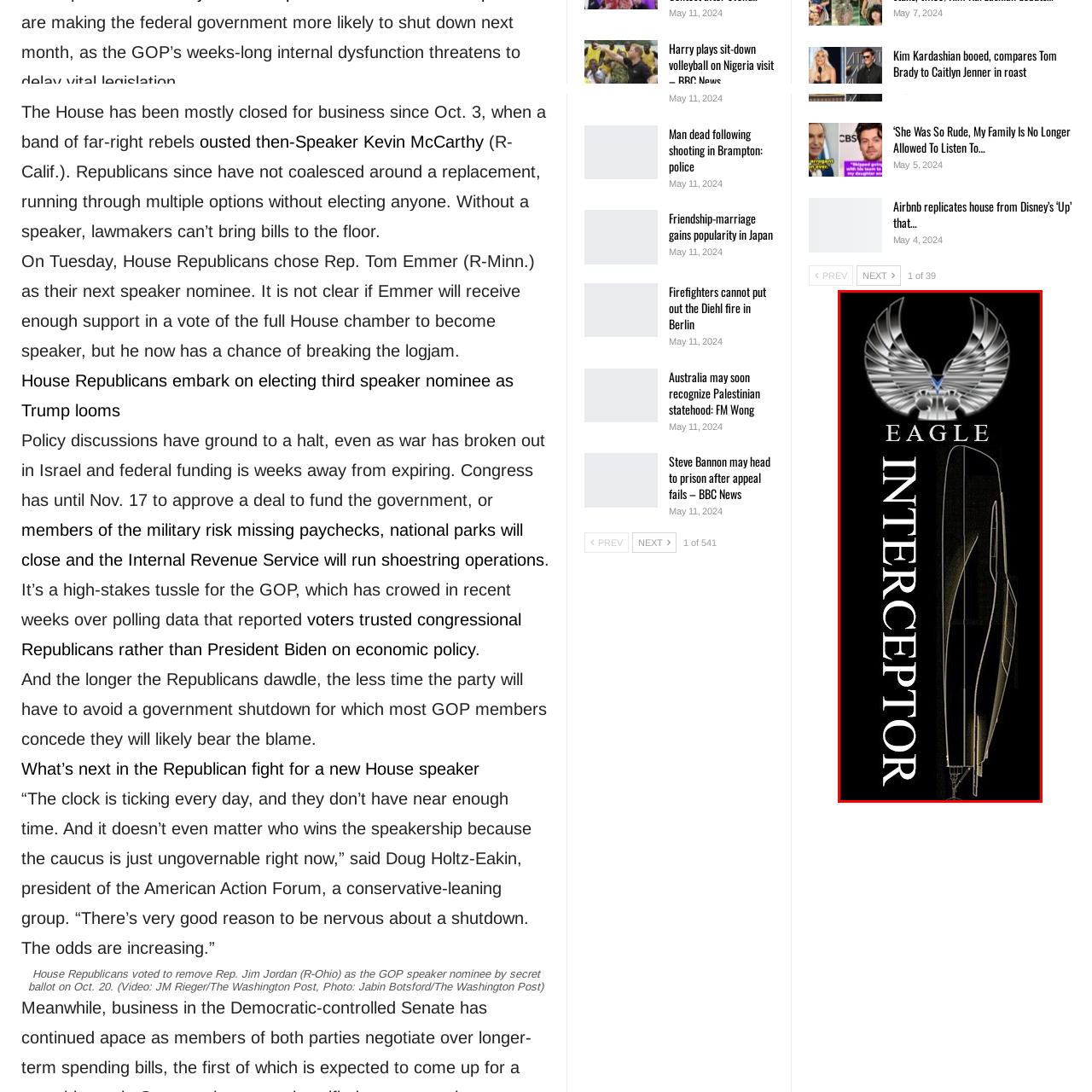Elaborate on the image contained within the red outline, providing as much detail as possible.

The image portrays a sleek, stylized illustration of an interceptor aircraft, prominently labeled "EAGLE INTERCEPTOR." The design features a sharp, aerodynamic silhouette that suggests advanced engineering and speed. Above the aircraft, a notable emblem with a two-headed eagle adds a layer of sophistication, hinting at a connection to military or aerospace themes. The stark black background emphasizes the bold white lettering, enhancing the image's dramatic effect and making it visually striking. This representation evokes feelings of power and precision, characteristic of high-performance interceptor jets.